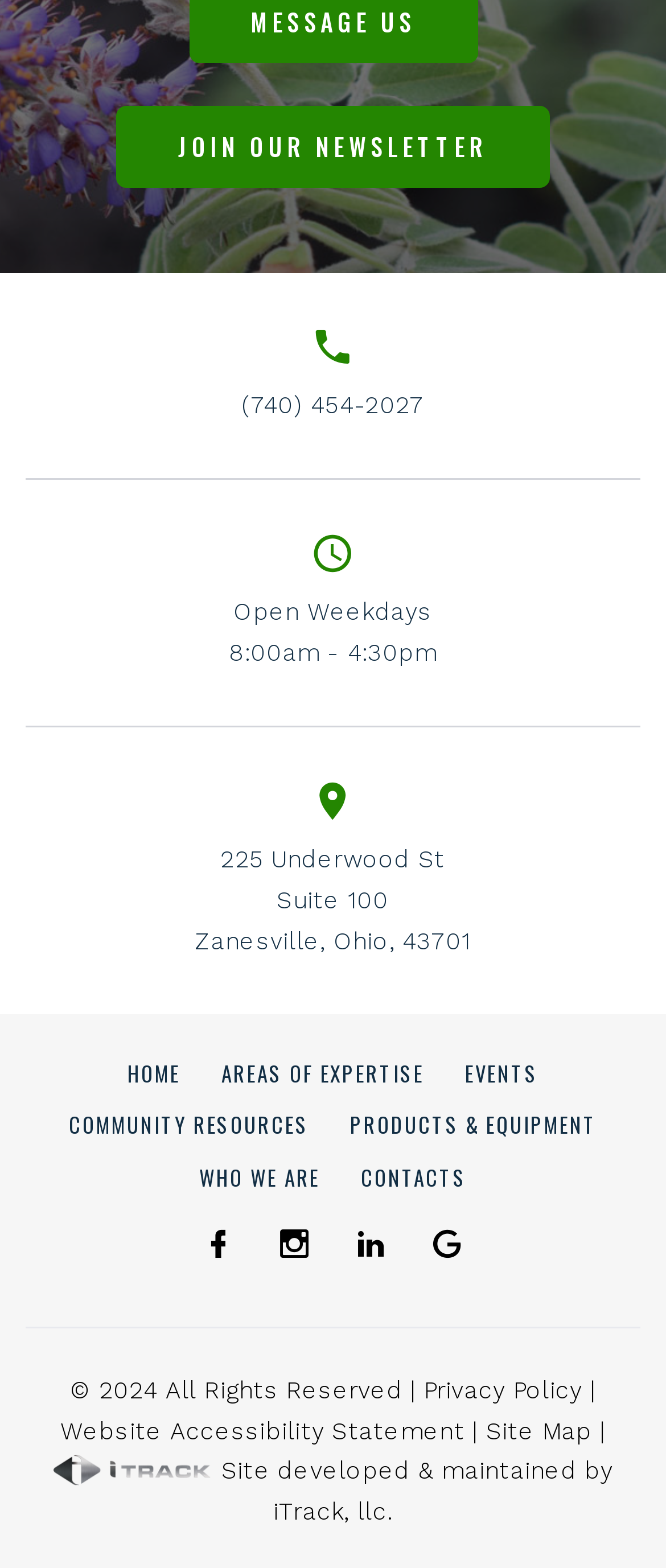Provide the bounding box coordinates of the UI element that matches the description: "Open Weekdays8:00am - 4:30pm".

[0.167, 0.378, 0.833, 0.43]